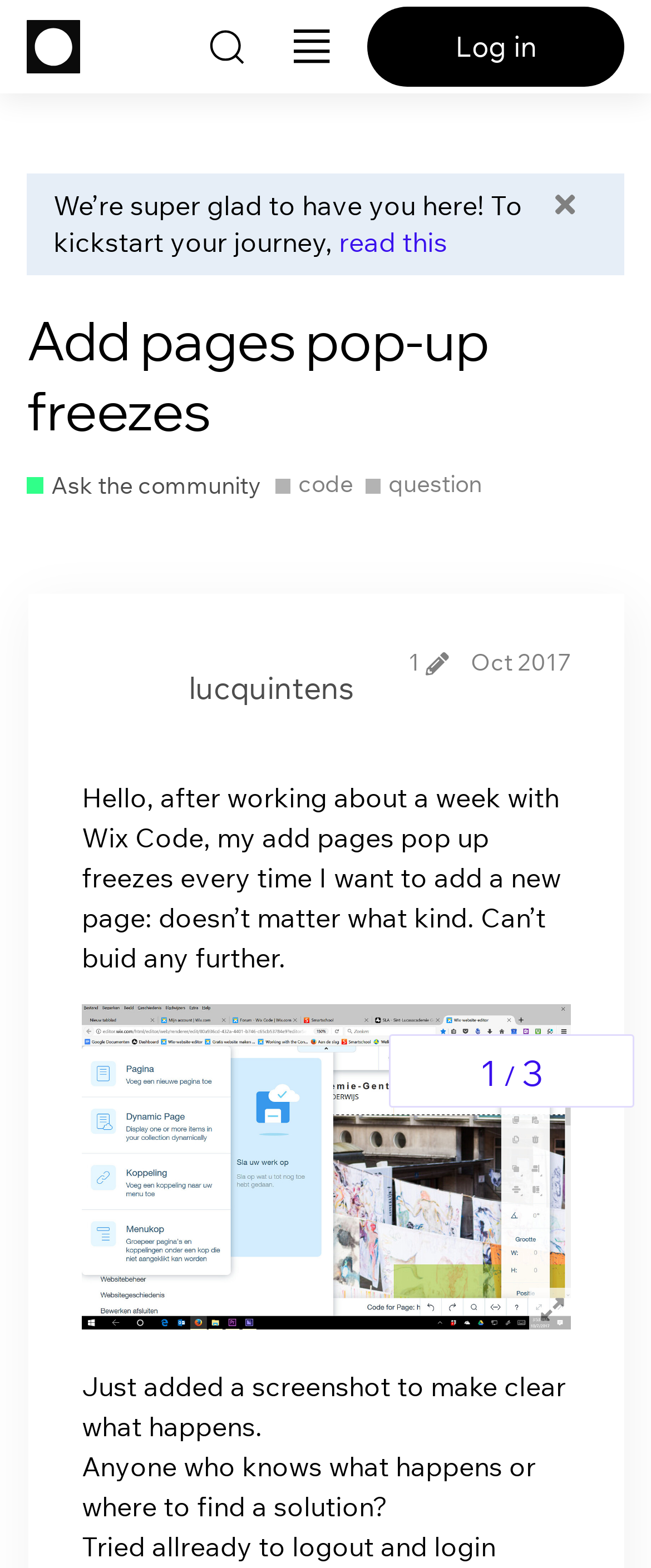Analyze the image and provide a detailed answer to the question: What is the name of the community forum?

I found the answer by looking at the header section of the webpage, where it says 'Wix Studio Community forum' with an image next to it.